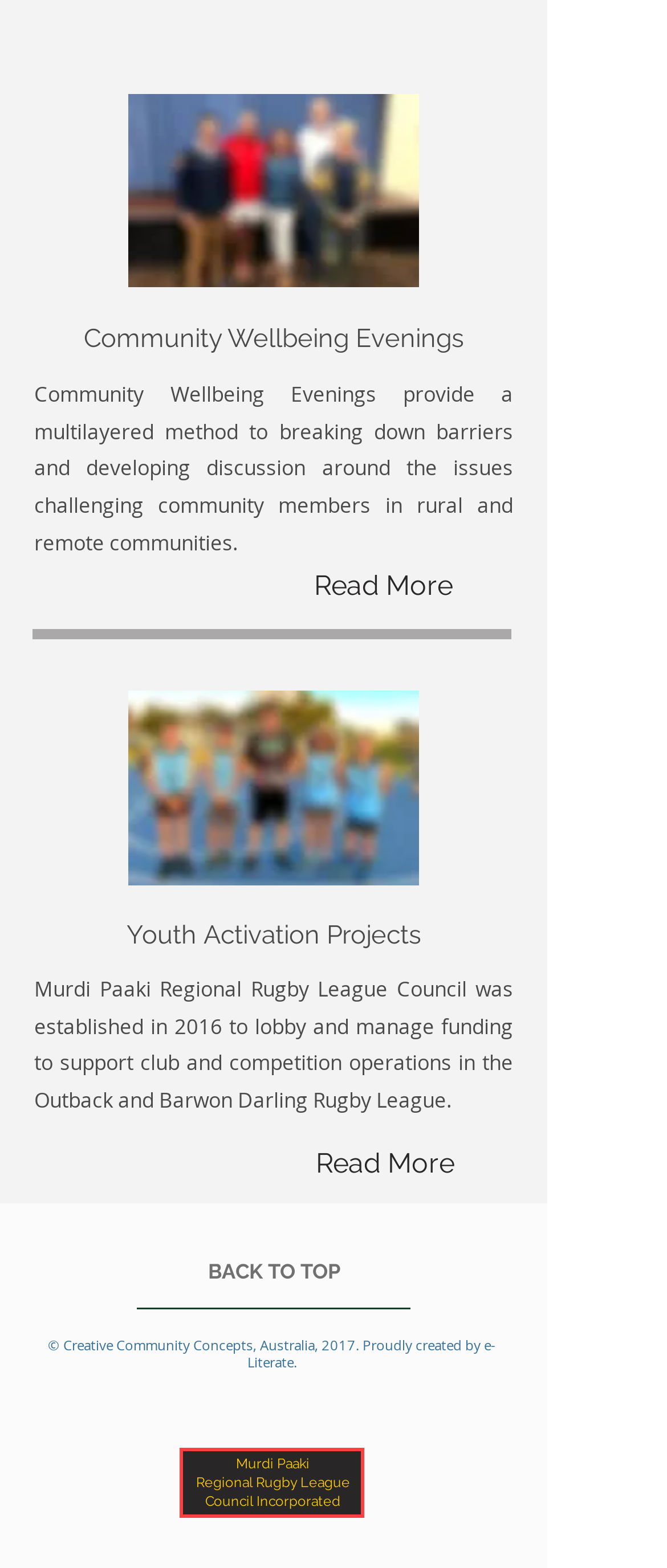Identify the bounding box for the element characterized by the following description: "aria-label="Instagram"".

[0.418, 0.885, 0.477, 0.91]